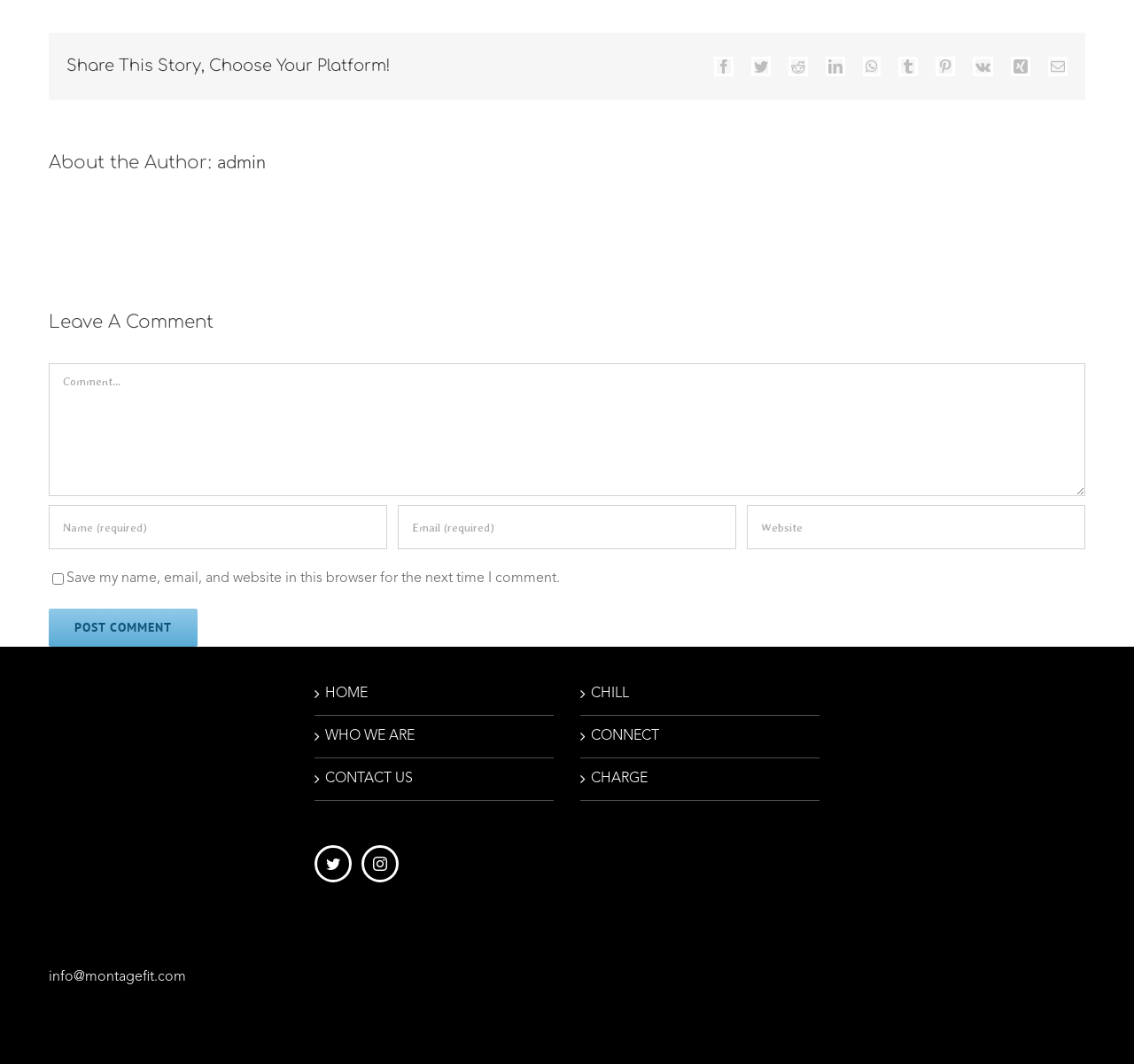Provide the bounding box coordinates of the section that needs to be clicked to accomplish the following instruction: "Click on Home."

None